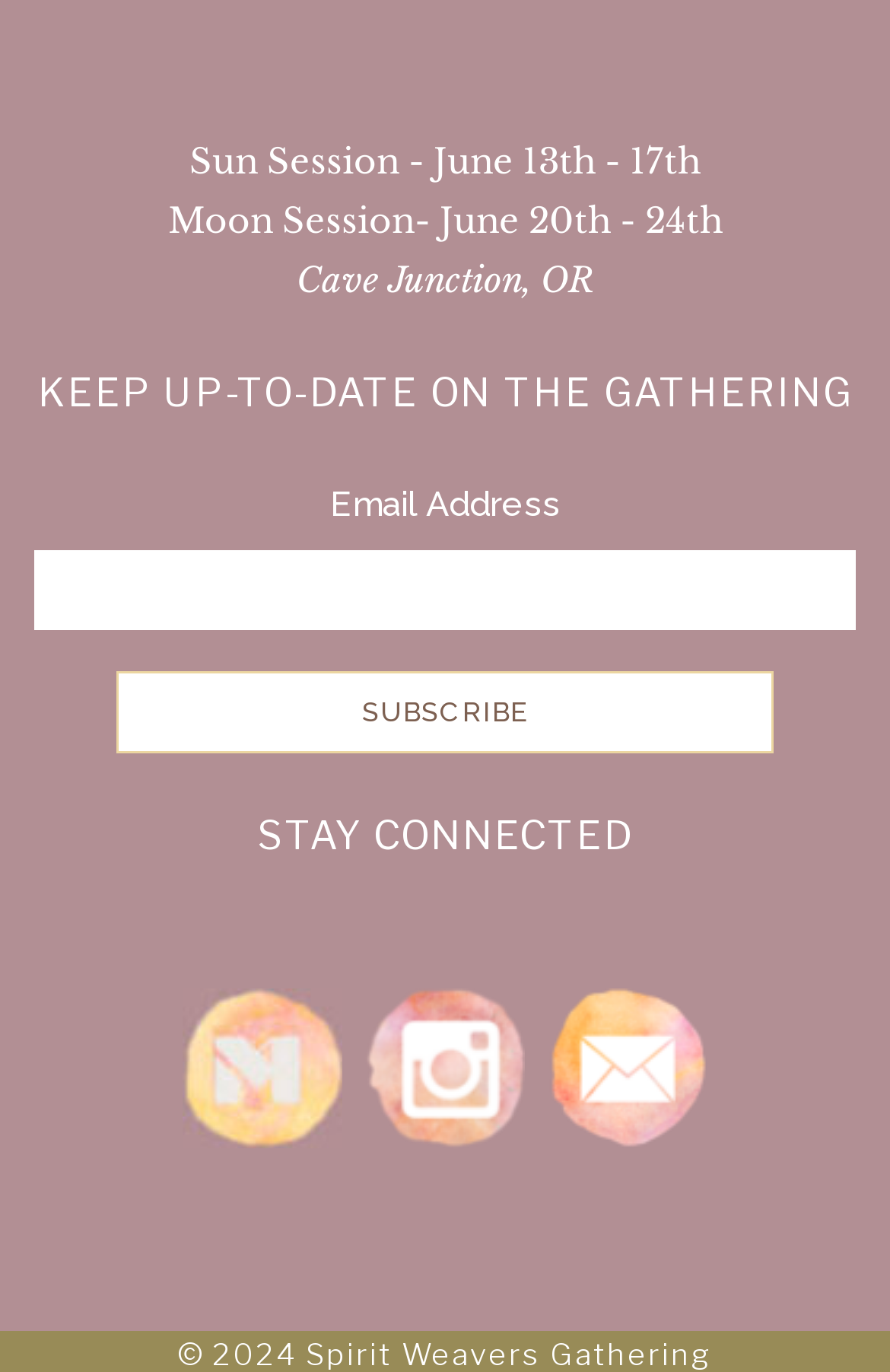Specify the bounding box coordinates (top-left x, top-left y, bottom-right x, bottom-right y) of the UI element in the screenshot that matches this description: Spiritweavers Email

[0.615, 0.718, 0.795, 0.834]